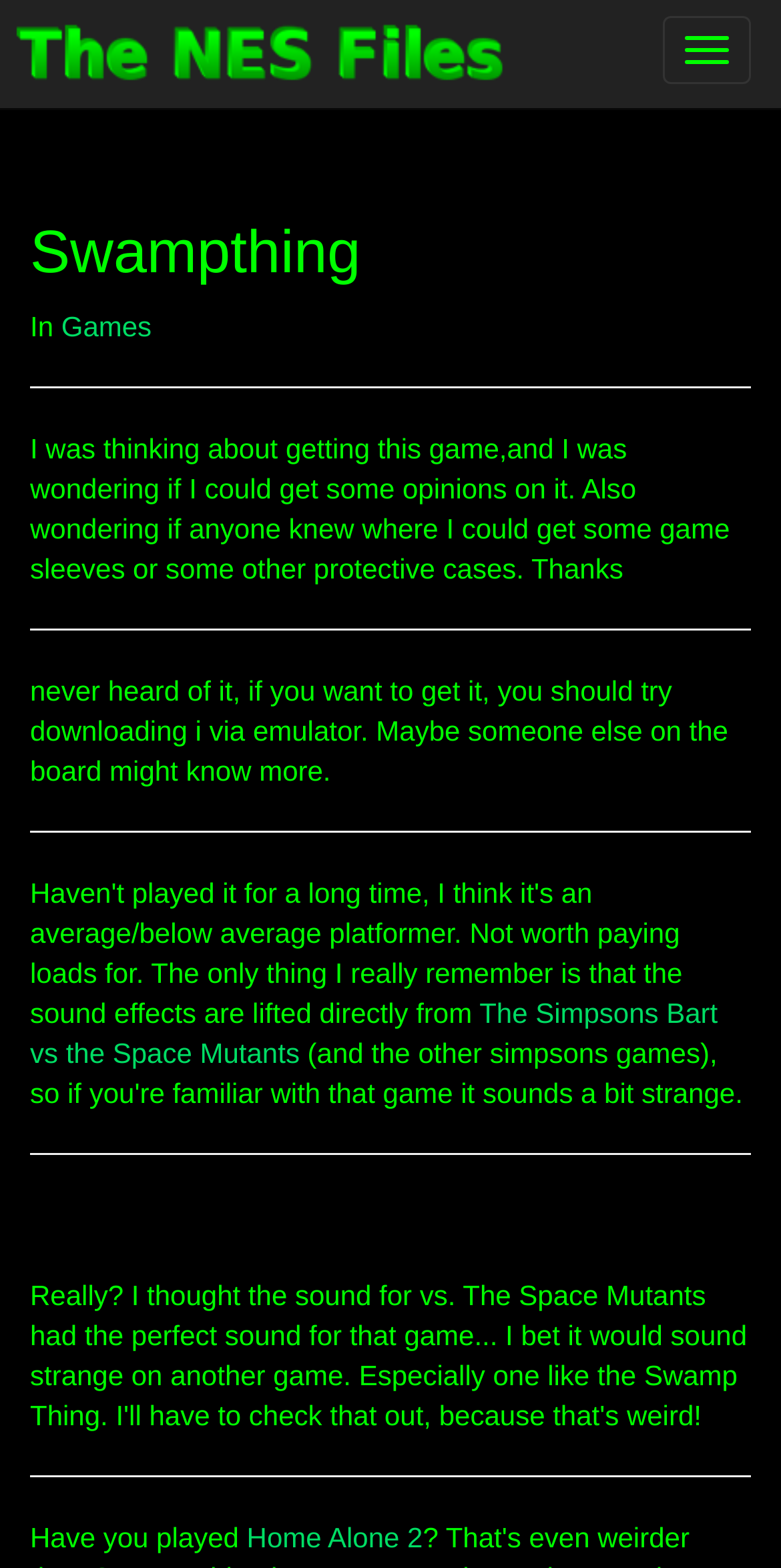Kindly respond to the following question with a single word or a brief phrase: 
What is the orientation of the separators?

Horizontal